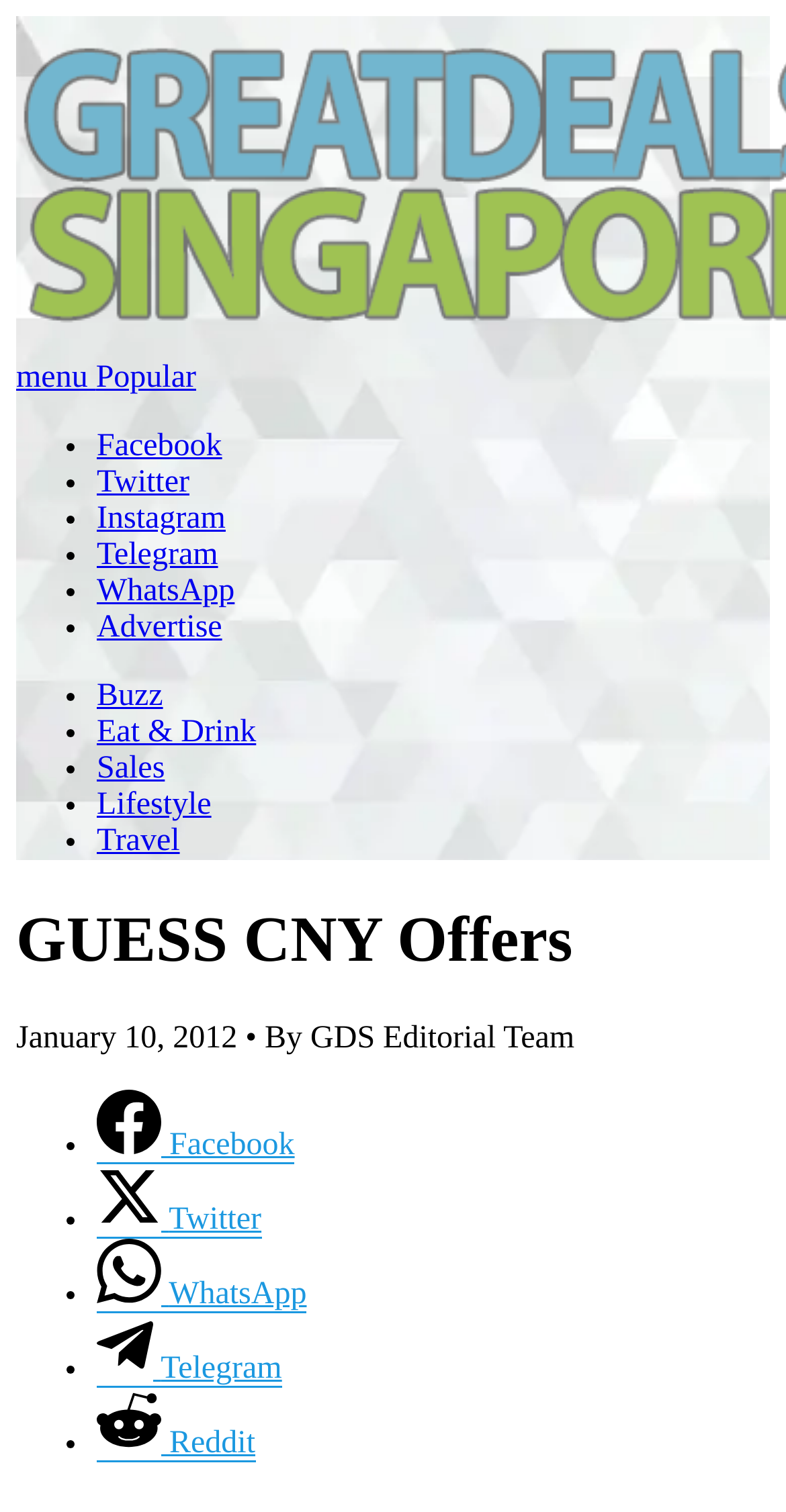What is the date mentioned on the webpage?
Carefully analyze the image and provide a detailed answer to the question.

The date is mentioned in the static text 'January 10, 2012 •' below the heading, which indicates the date when the content was published or updated.